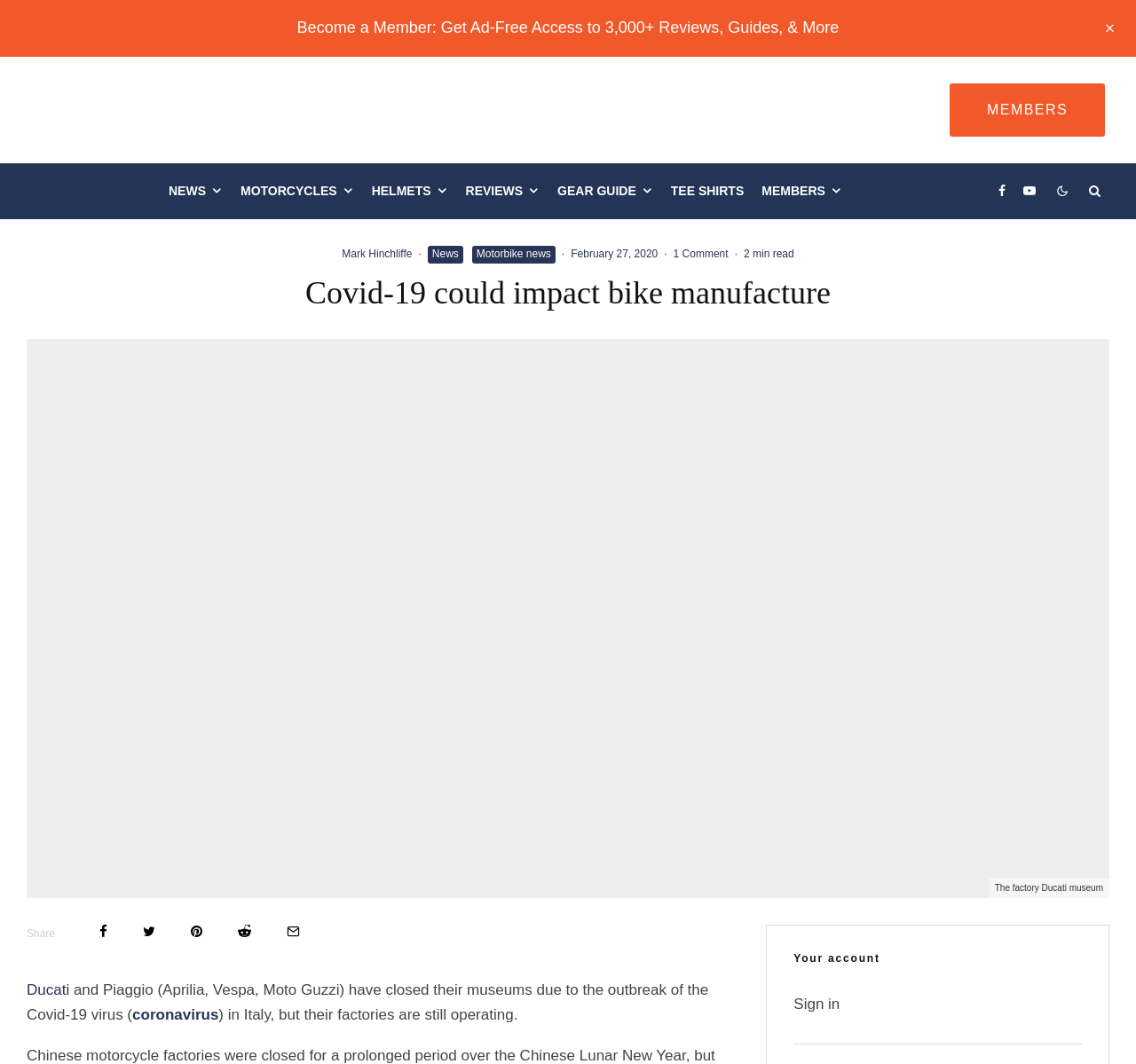Based on the image, provide a detailed response to the question:
What is the name of the museum shown in the image?

The image on the webpage shows a museum, and the text below the image says 'The factory Ducati museum', so the answer is Ducati museum.